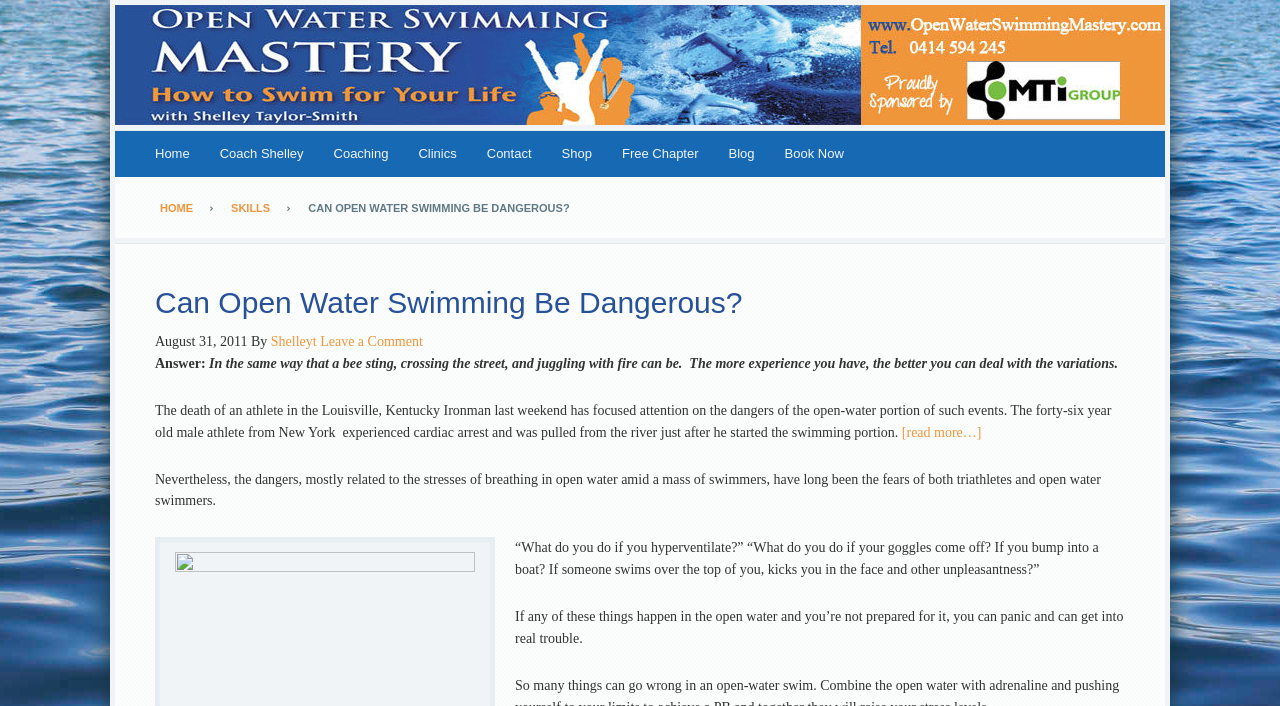Please identify the bounding box coordinates of the region to click in order to complete the task: "Click on the 'Leave a Comment' link". The coordinates must be four float numbers between 0 and 1, specified as [left, top, right, bottom].

[0.25, 0.473, 0.33, 0.494]